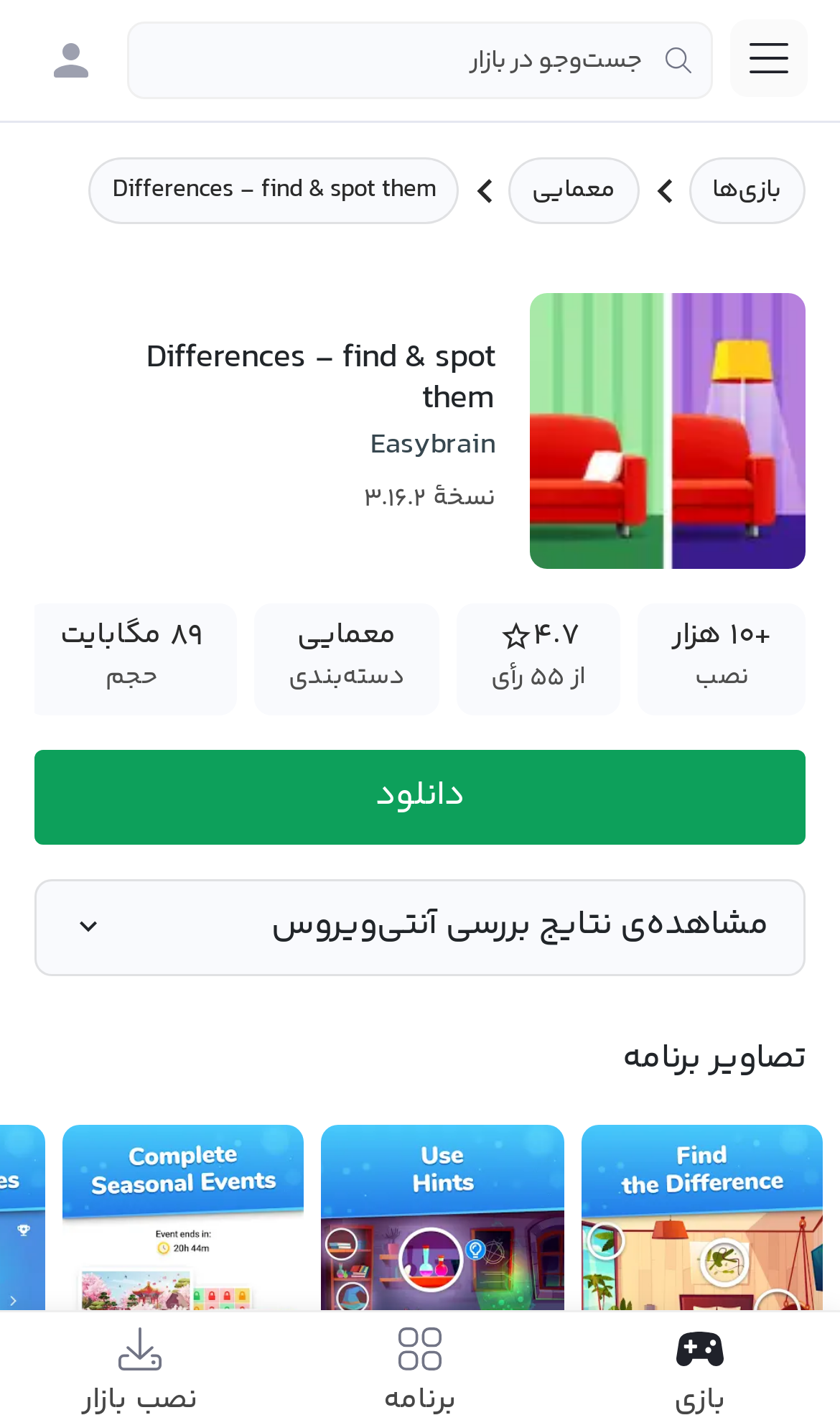Describe all significant elements and features of the webpage.

This webpage appears to be a game description page, specifically for a "find the difference" game. At the top, there is a main menu button on the right side, accompanied by a small image. Below this, there is a search bar with a placeholder text "جست\u200cوجو در بازار" (Search in the market). On the left side, there is a link to "ورود به بازار" (Enter the market) with a small image next to it.

The main content of the page is divided into sections. The first section has a heading "Differences - find & spot them" with a large image below it. Below the image, there is a link to "Easybrain" and a text "نسخهٔ ۳.۱۶.۲" (Version 3.16.2).

The next section is a table with four rows, each containing two cells. The cells contain information about the game, such as the number of installations, ratings, category, and size. The table is centered on the page.

Below the table, there is a prominent "دانلود" (Download) button that spans the entire width of the page. Above the button, there is a text "مشاهده\u200cی نتایج بررسی آنتی\u200cویروس" (View antivirus scan results).

Finally, there is a section titled "تصاویر برنامه" (Game images) with three images displayed horizontally.